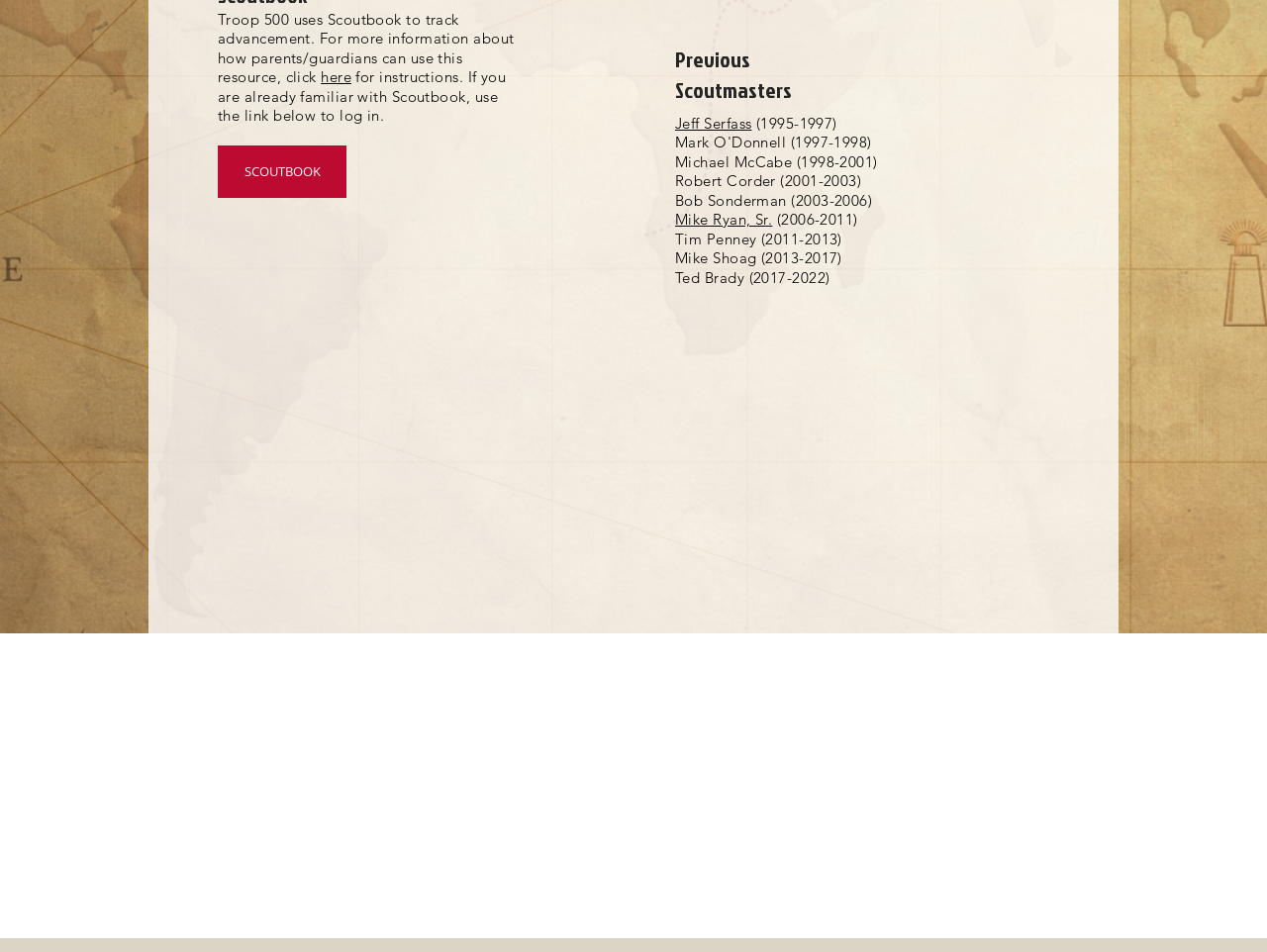From the webpage screenshot, identify the region described by Jeff Serfass. Provide the bounding box coordinates as (top-left x, top-left y, bottom-right x, bottom-right y), with each value being a floating point number between 0 and 1.

[0.533, 0.119, 0.593, 0.139]